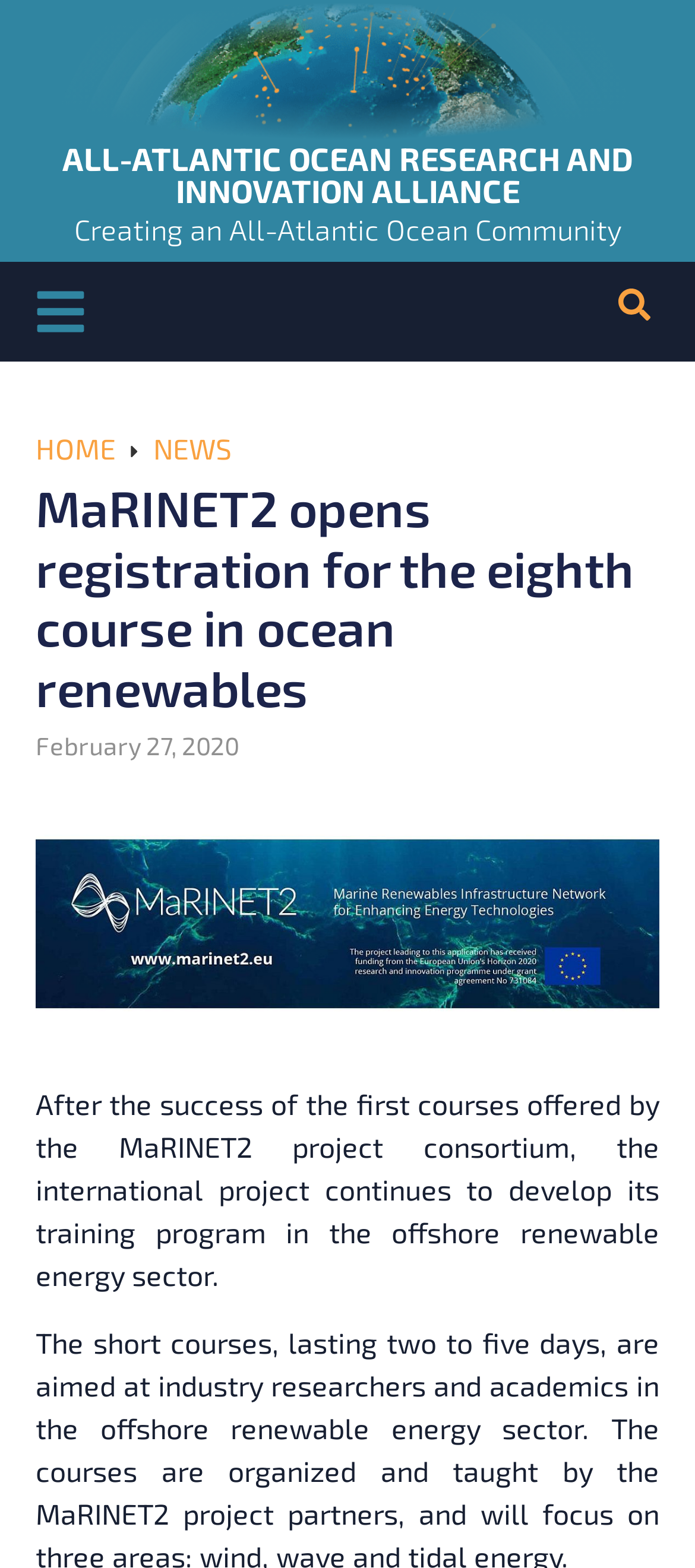Use a single word or phrase to answer the question: What is the sector that the training program is focused on?

offshore renewable energy